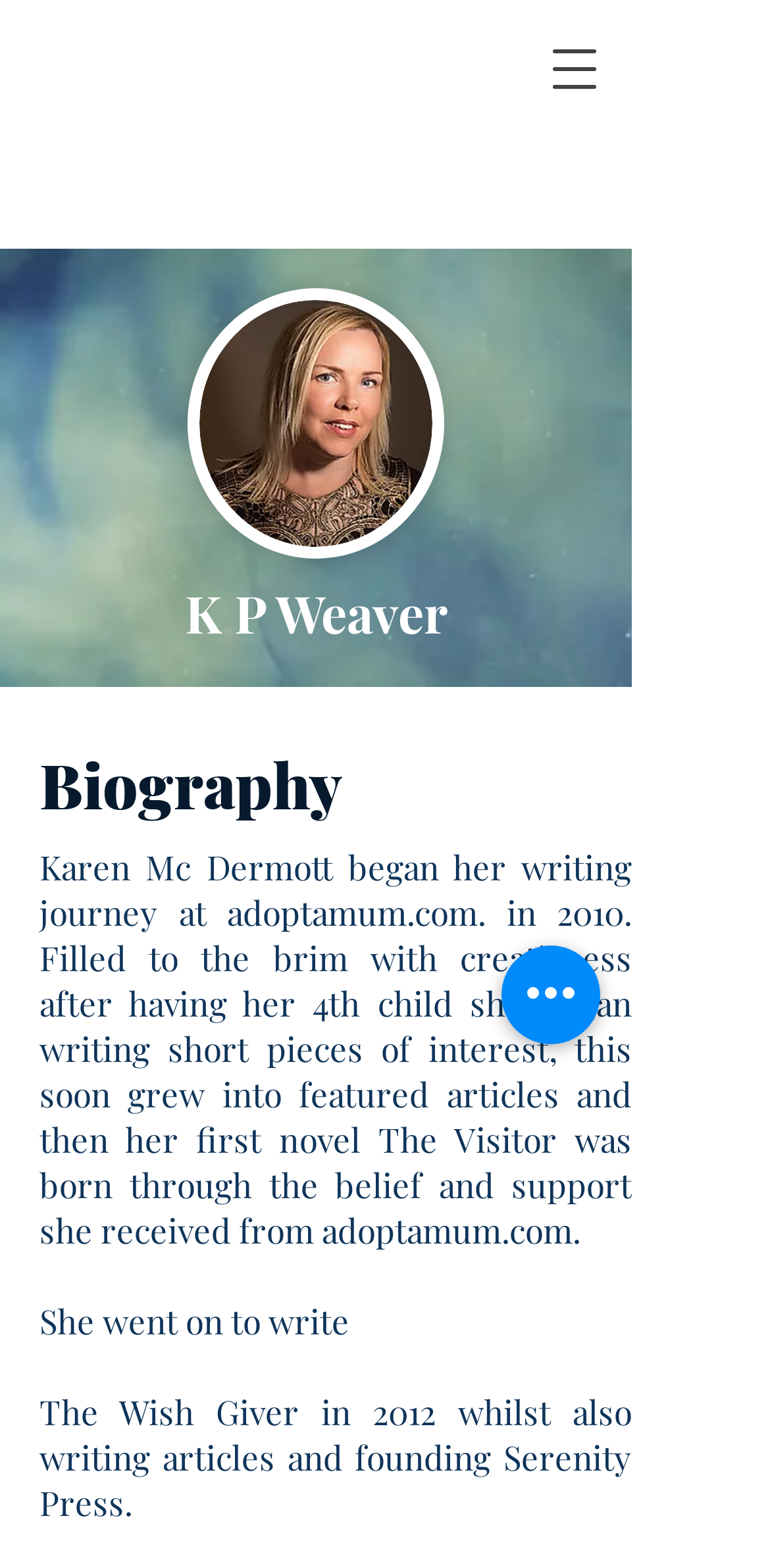Produce an extensive caption that describes everything on the webpage.

The webpage is about K P Weaver, an author. At the top right corner, there is a button to open a navigation menu. Below it, there is a profile picture of K P Weaver, which is a screenshot of a social media profile. The profile picture is surrounded by a white border and is positioned slightly to the right of the center of the page.

The main content of the page is divided into sections. The first section has a heading "K P Weaver" in a large font, followed by a subheading "Biography" in a slightly smaller font. Below the subheading, there is a paragraph of text that describes K P Weaver's writing journey, starting from her blog adoptamum.com in 2010. The text is written in a formal tone and provides details about her writing experience and publications.

Below the first paragraph, there are two more lines of text that continue to describe K P Weaver's writing career, including the publication of her second novel "The Wish Giver" in 2012. The text is arranged in a single column and takes up most of the page.

At the bottom right corner of the page, there is a button labeled "Quick actions".